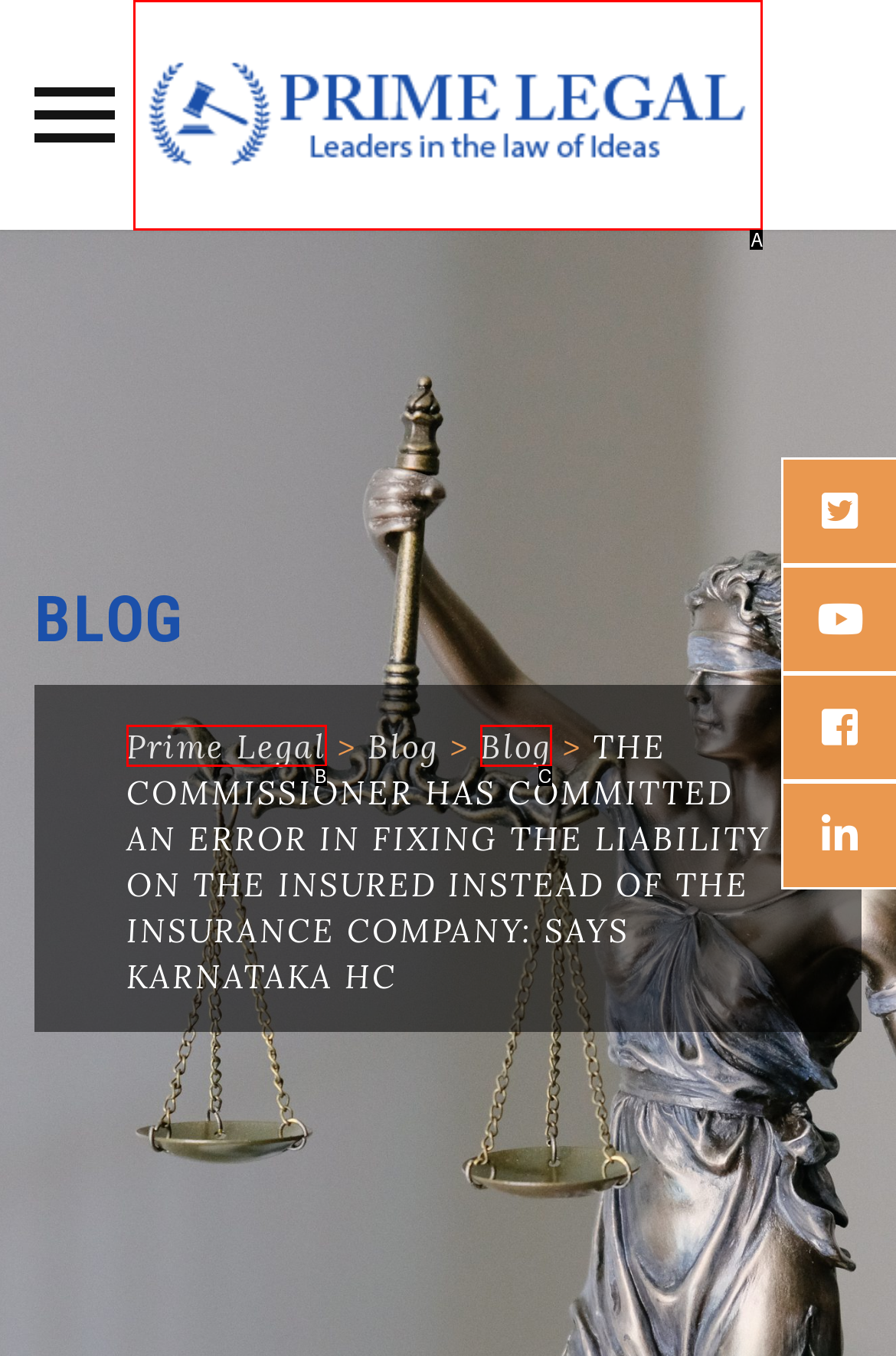Determine which option aligns with the description: title="Prime Legal". Provide the letter of the chosen option directly.

A